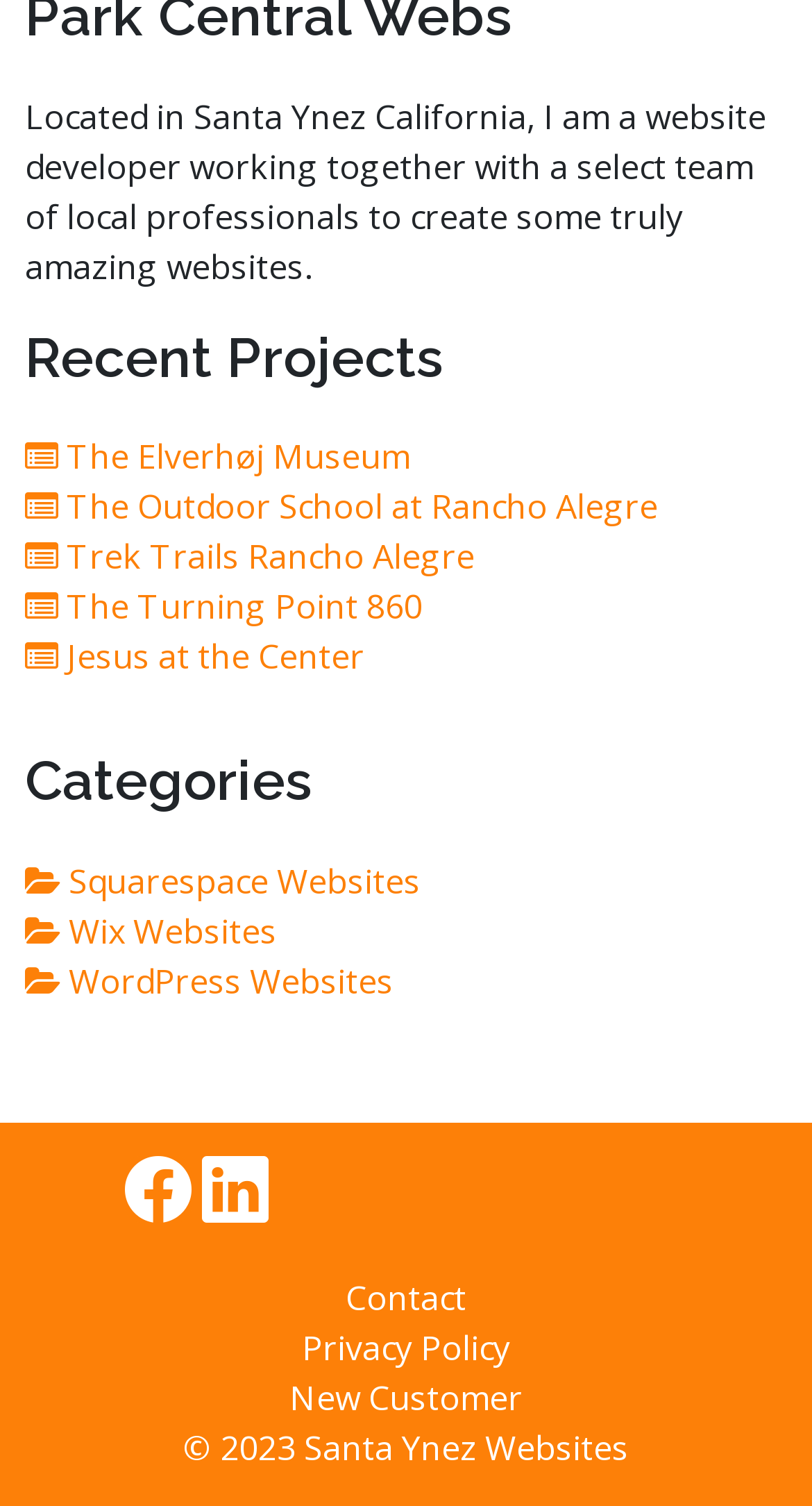Identify the bounding box coordinates for the UI element described as: "The Turning Point 860".

[0.082, 0.388, 0.521, 0.418]